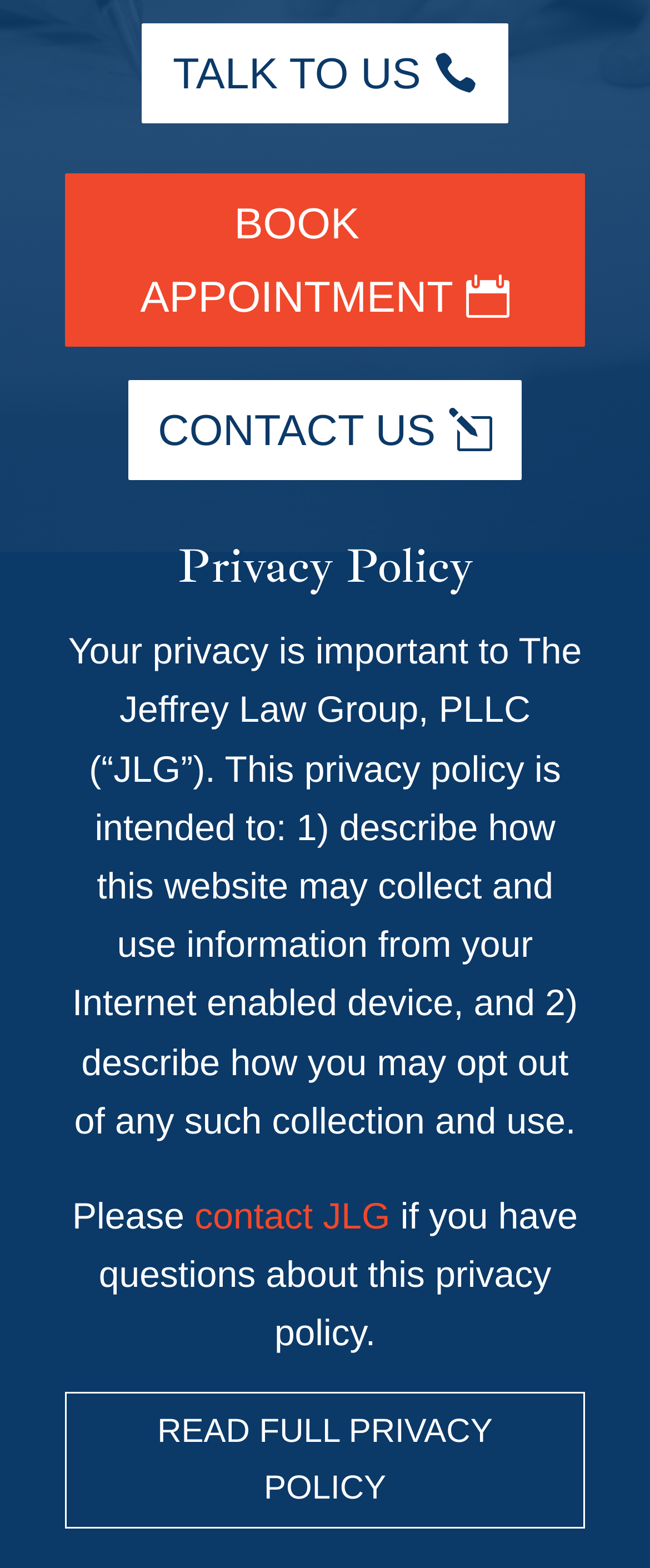Determine the bounding box coordinates for the UI element with the following description: "READ FULL PRIVACY POLICY". The coordinates should be four float numbers between 0 and 1, represented as [left, top, right, bottom].

[0.1, 0.887, 0.9, 0.974]